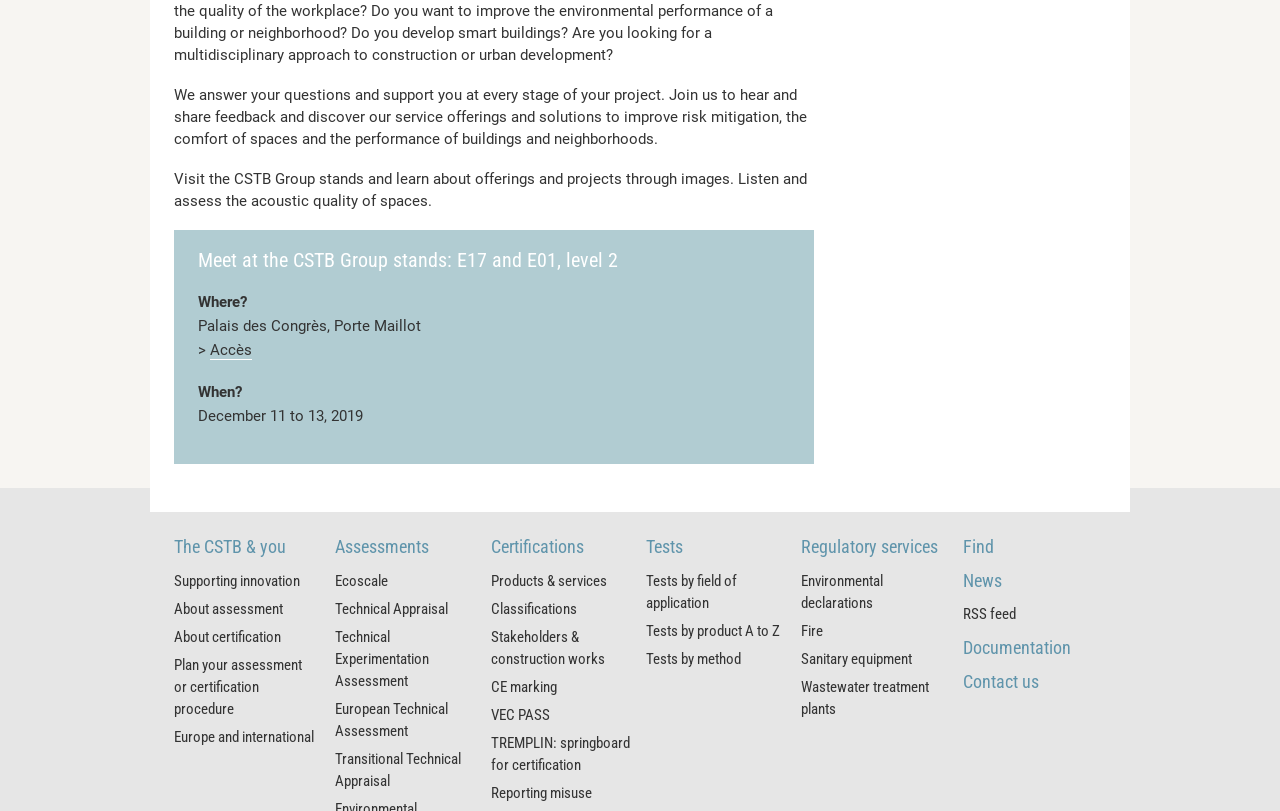Provide the bounding box coordinates for the UI element that is described as: "Contact us".

[0.752, 0.827, 0.811, 0.853]